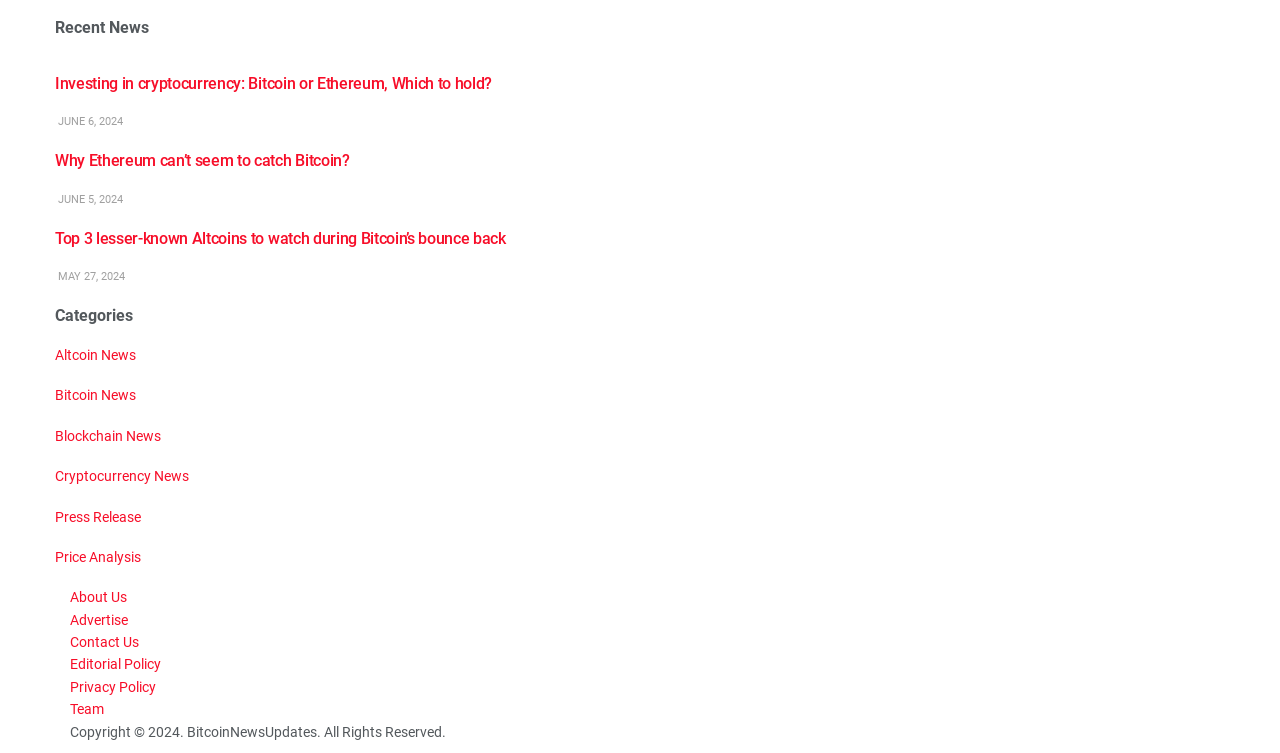Please locate the bounding box coordinates of the element that should be clicked to complete the given instruction: "Read the latest news from June 6, 2024".

[0.043, 0.153, 0.096, 0.17]